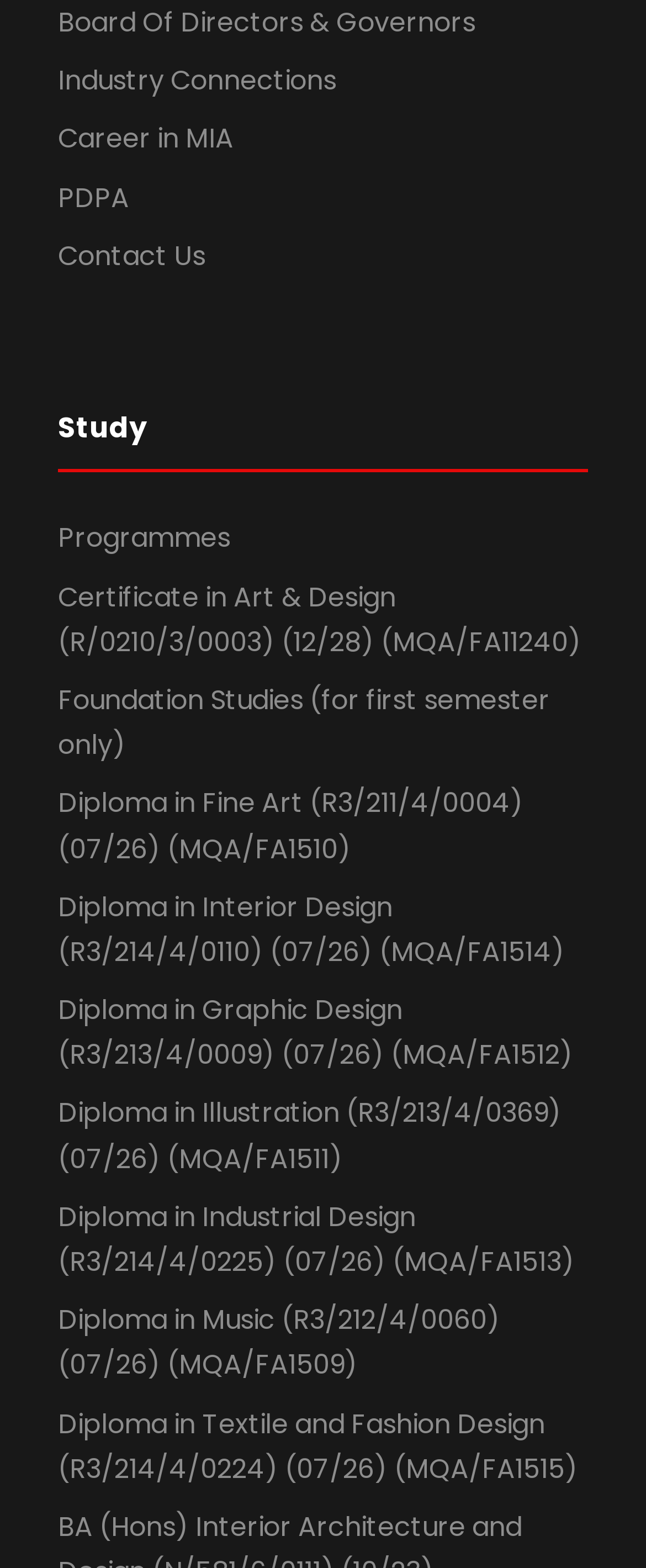Please identify the bounding box coordinates of the clickable element to fulfill the following instruction: "Click on Board Of Directors & Governors". The coordinates should be four float numbers between 0 and 1, i.e., [left, top, right, bottom].

[0.09, 0.002, 0.736, 0.026]